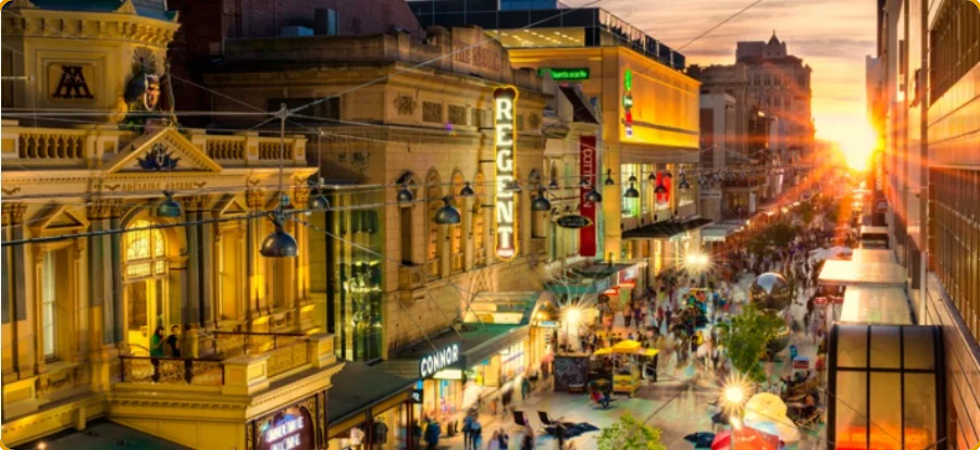What can be seen along the walkway in Rundle Mall?
Based on the image, provide your answer in one word or phrase.

Colorful market stalls